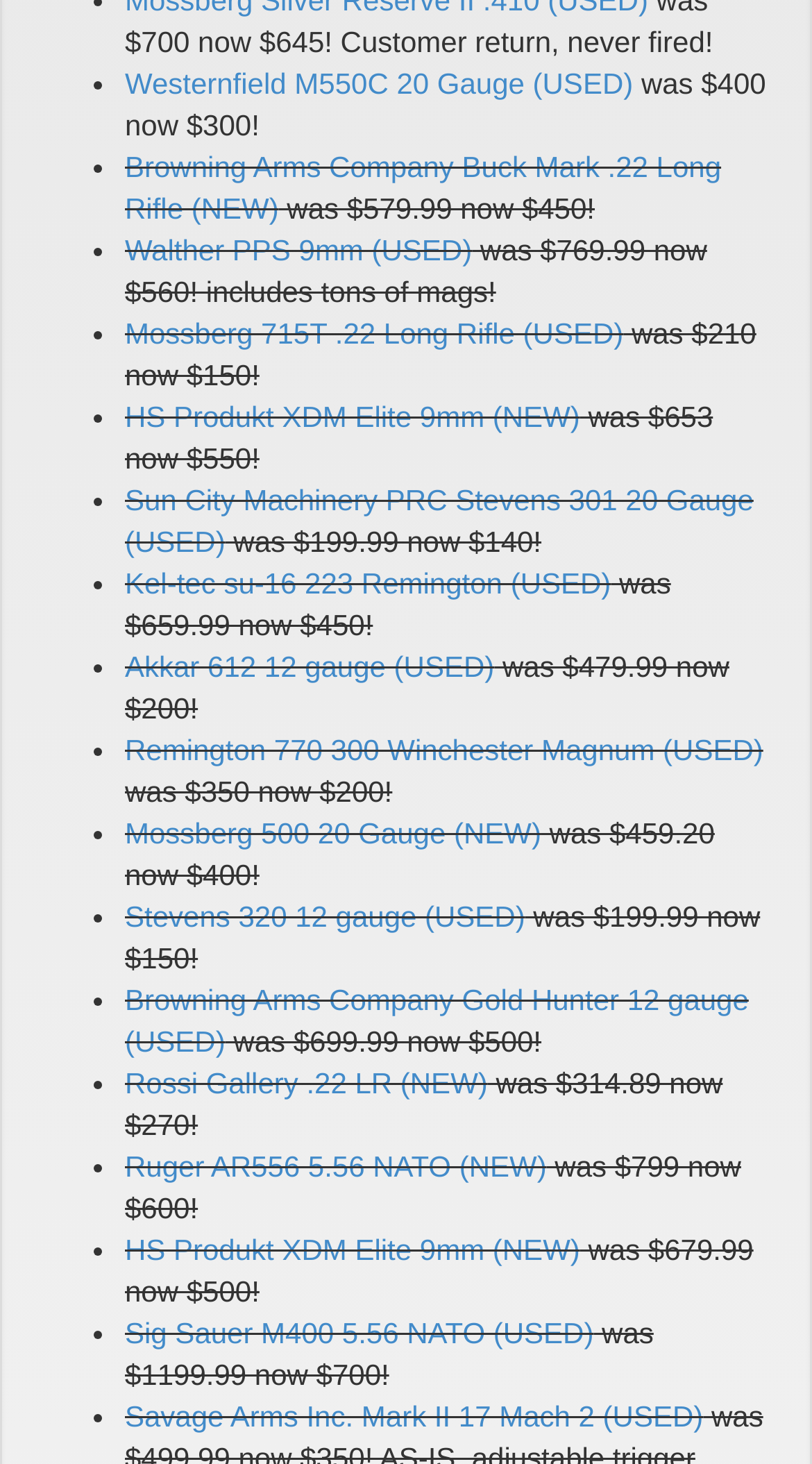What type of product is Browning Arms Company Buck Mark?
Please use the visual content to give a single word or phrase answer.

.22 Long Rifle